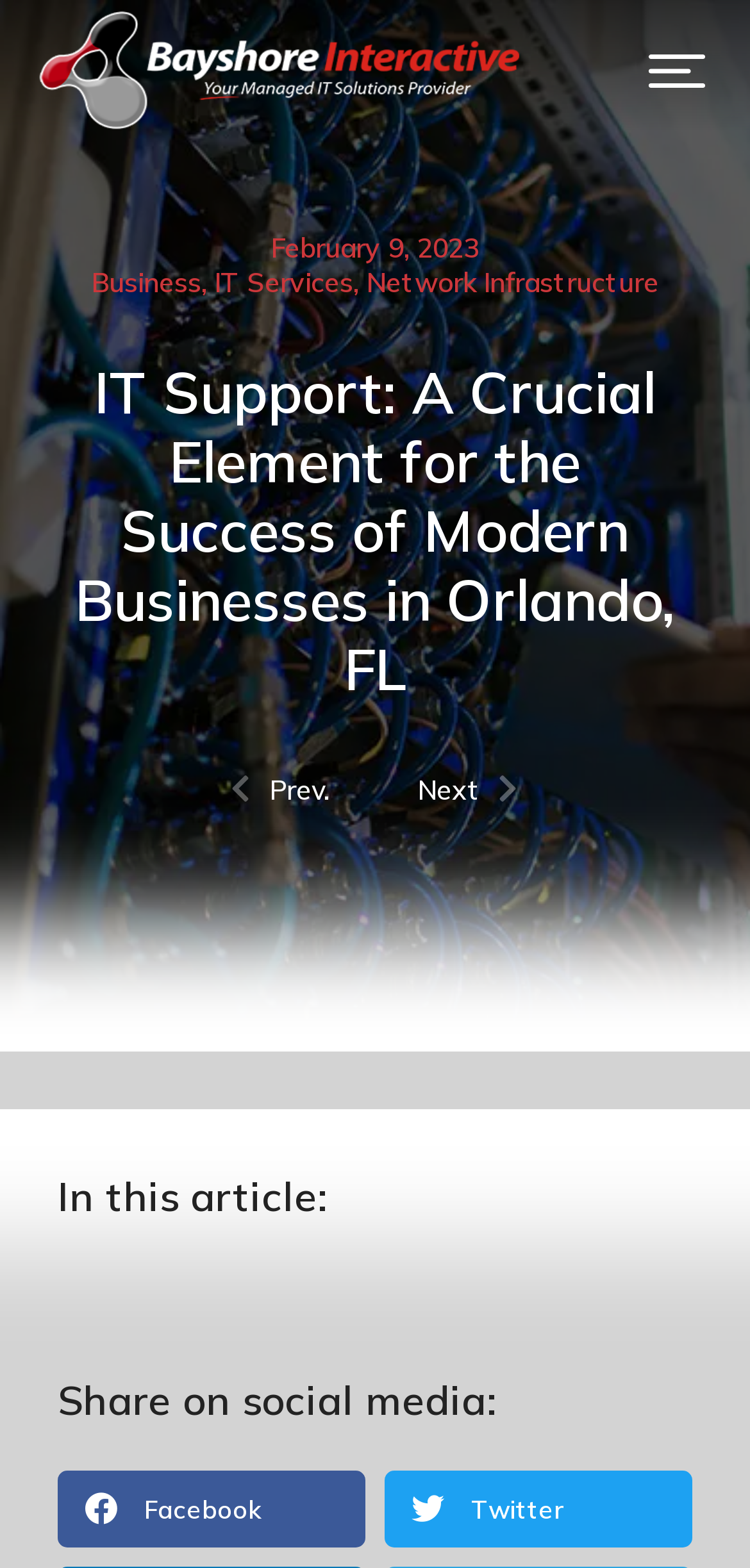Find the bounding box coordinates for the element described here: "Go to Top".

[0.859, 0.747, 0.962, 0.796]